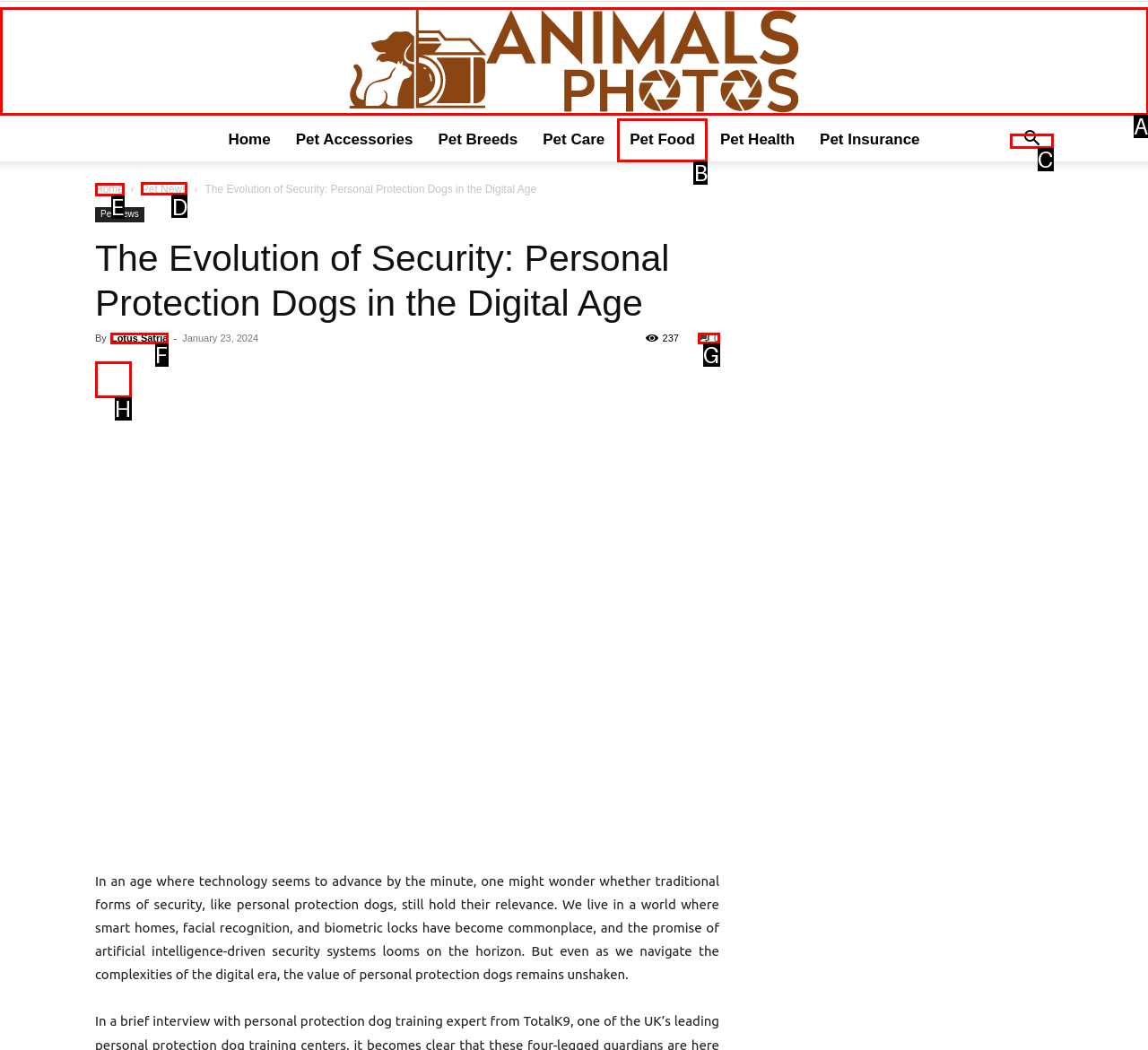Identify the correct UI element to click on to achieve the task: Go to Pet News page. Provide the letter of the appropriate element directly from the available choices.

D